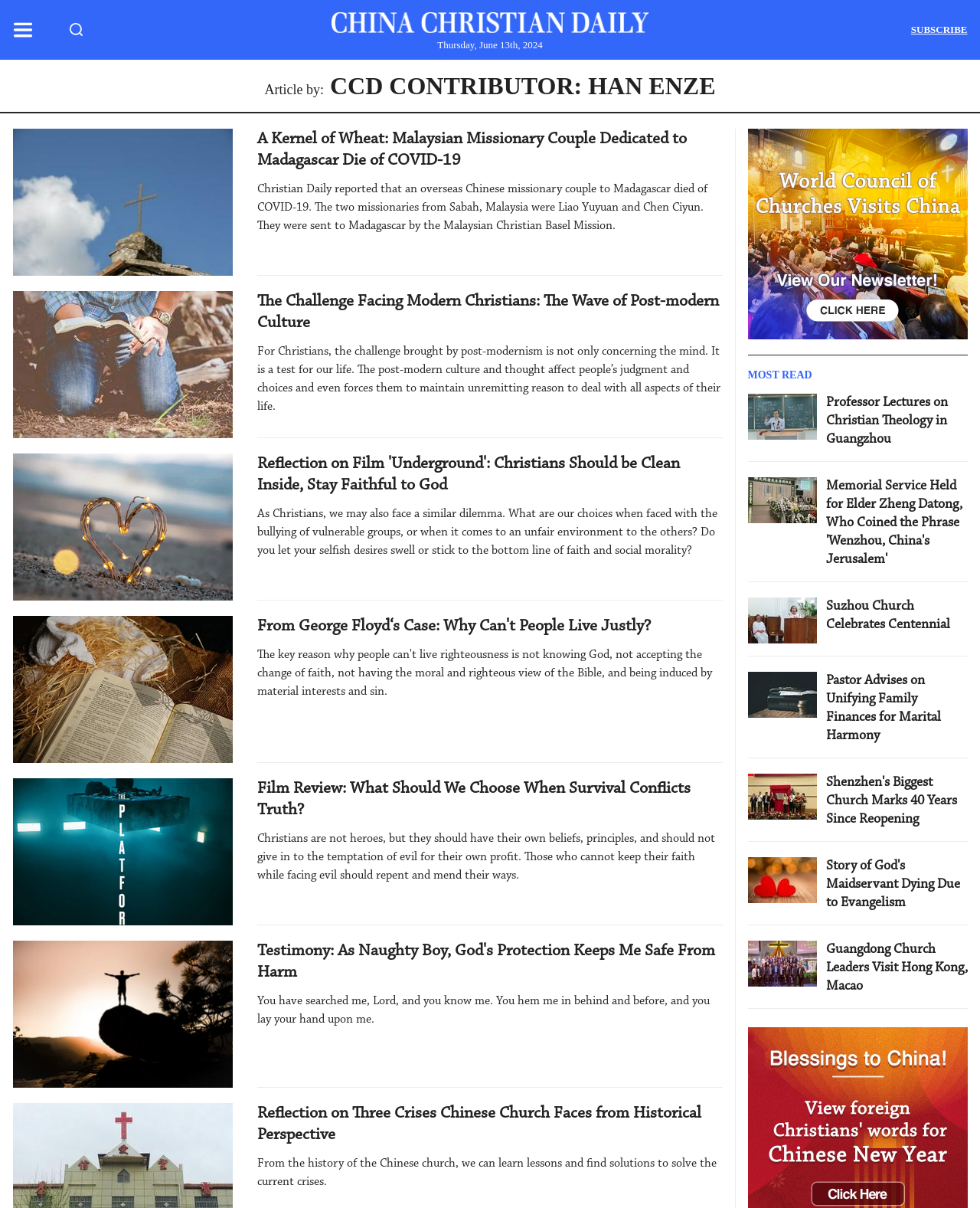Locate the bounding box coordinates of the clickable part needed for the task: "Read the article 'A Kernel of Wheat: Malaysian Missionary Couple Dedicated to Madagascar Die of COVID-19'".

[0.262, 0.107, 0.737, 0.142]